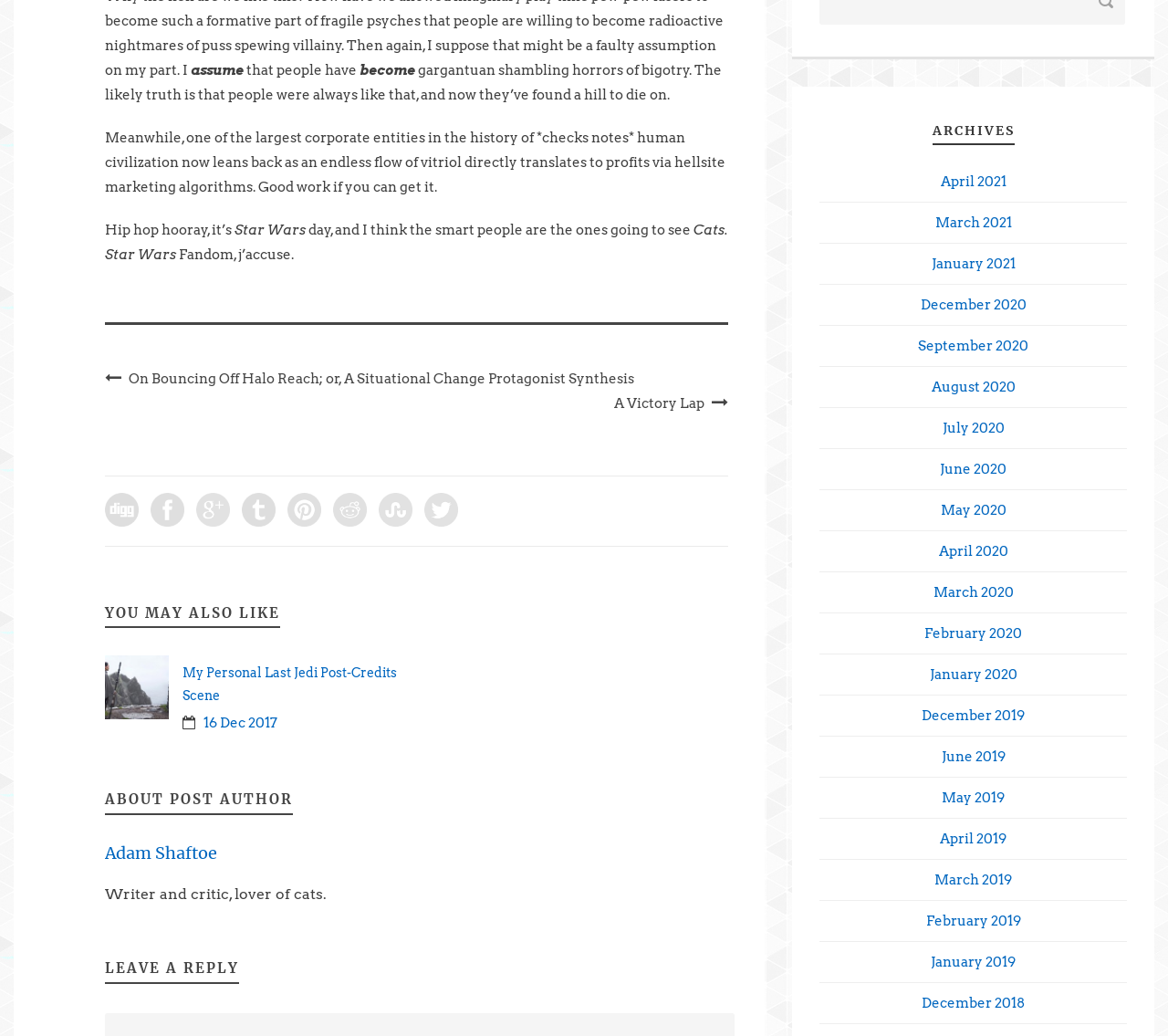How many archive links are available?
Using the image, answer in one word or phrase.

18